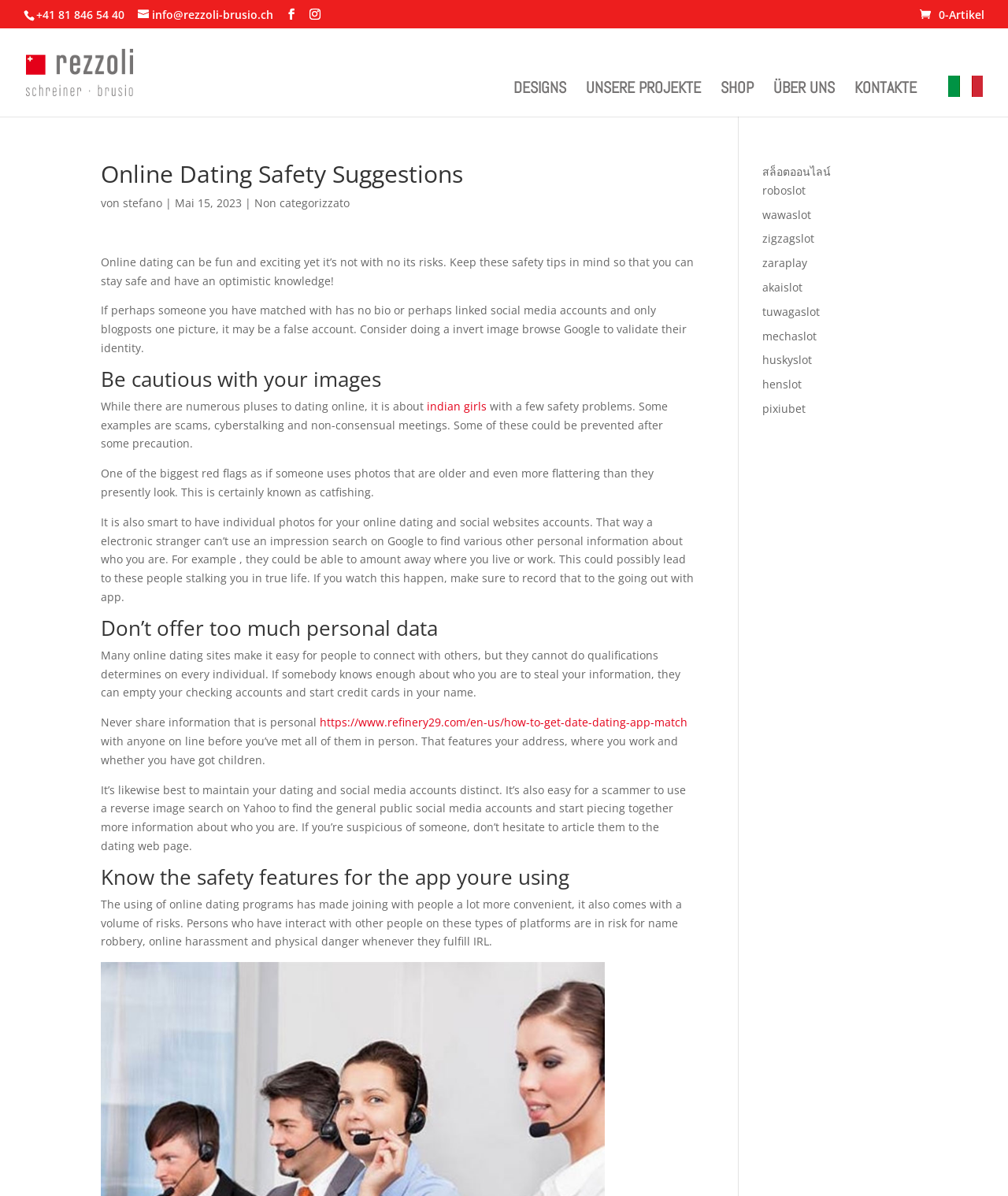Can you provide the bounding box coordinates for the element that should be clicked to implement the instruction: "Click the 'KONTAKTE' link"?

[0.848, 0.069, 0.909, 0.097]